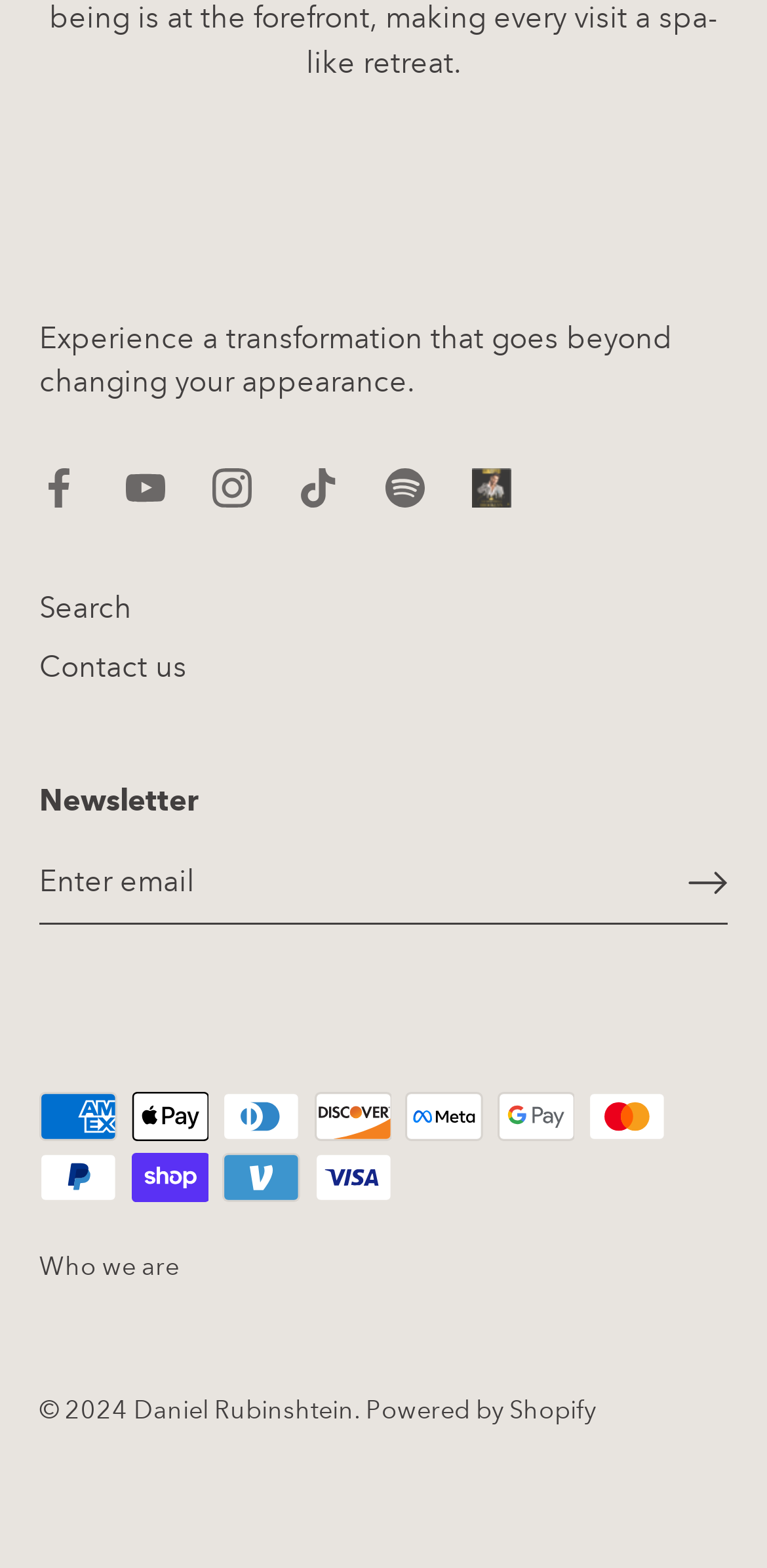Locate the bounding box coordinates of the clickable region to complete the following instruction: "Visit Facebook page."

[0.051, 0.298, 0.103, 0.321]